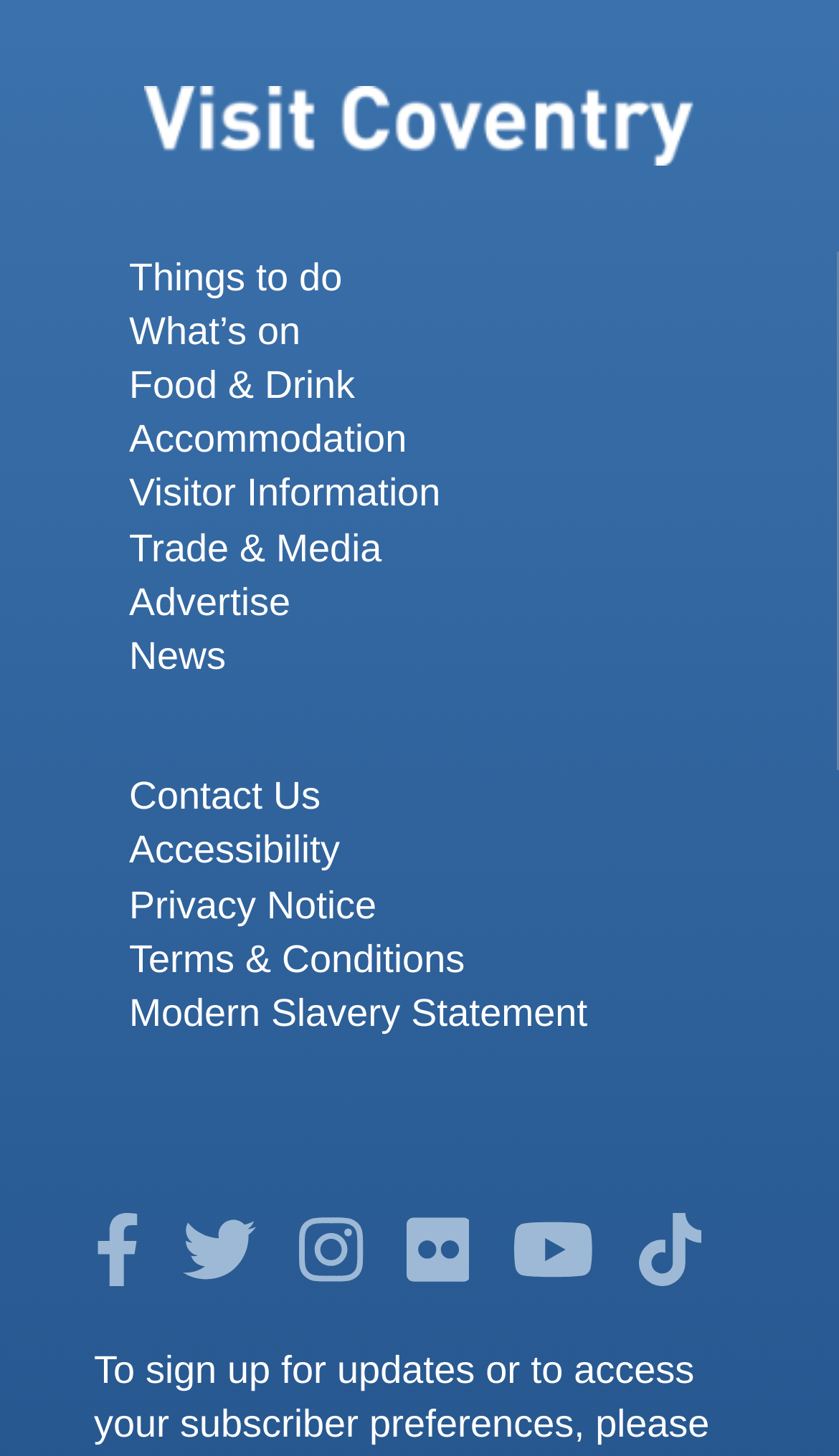Identify the bounding box coordinates of the clickable region necessary to fulfill the following instruction: "Contact Us". The bounding box coordinates should be four float numbers between 0 and 1, i.e., [left, top, right, bottom].

[0.154, 0.532, 0.382, 0.562]